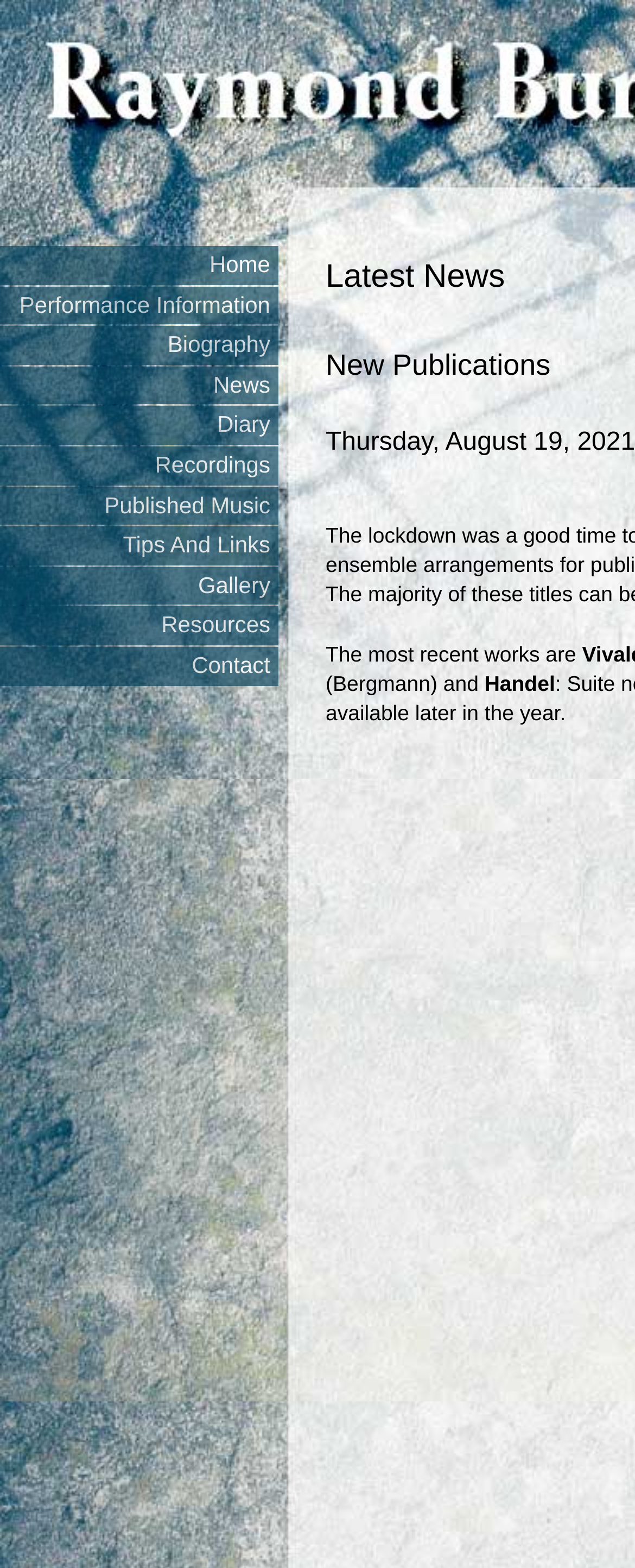What is the position of the 'News' link?
Please give a detailed answer to the question using the information shown in the image.

By examining the y1 and y2 coordinates of the link elements, I determined that the 'News' link is the fourth menu item from the top.